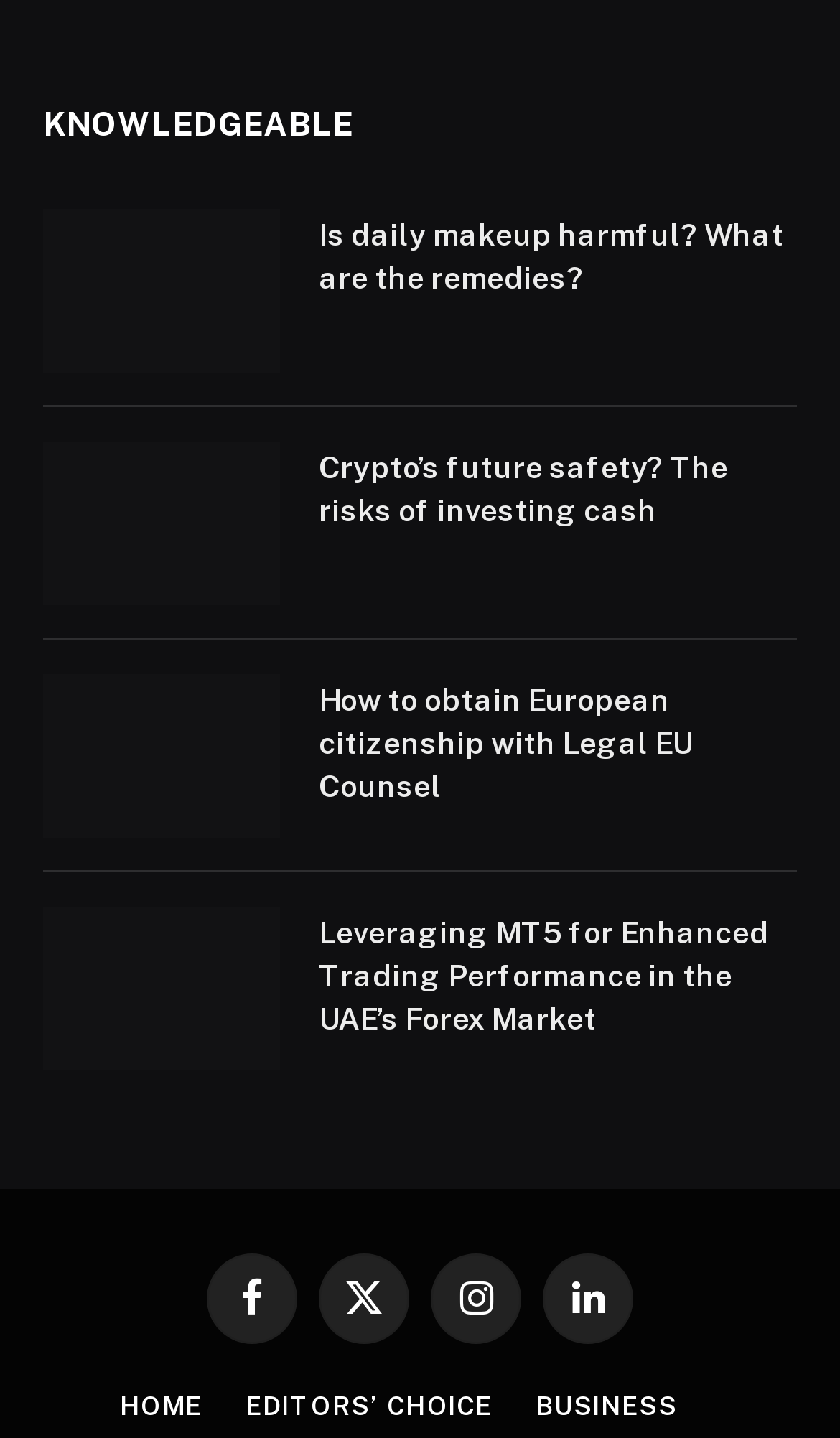How many social media links are at the bottom of the webpage?
Please use the visual content to give a single word or phrase answer.

4